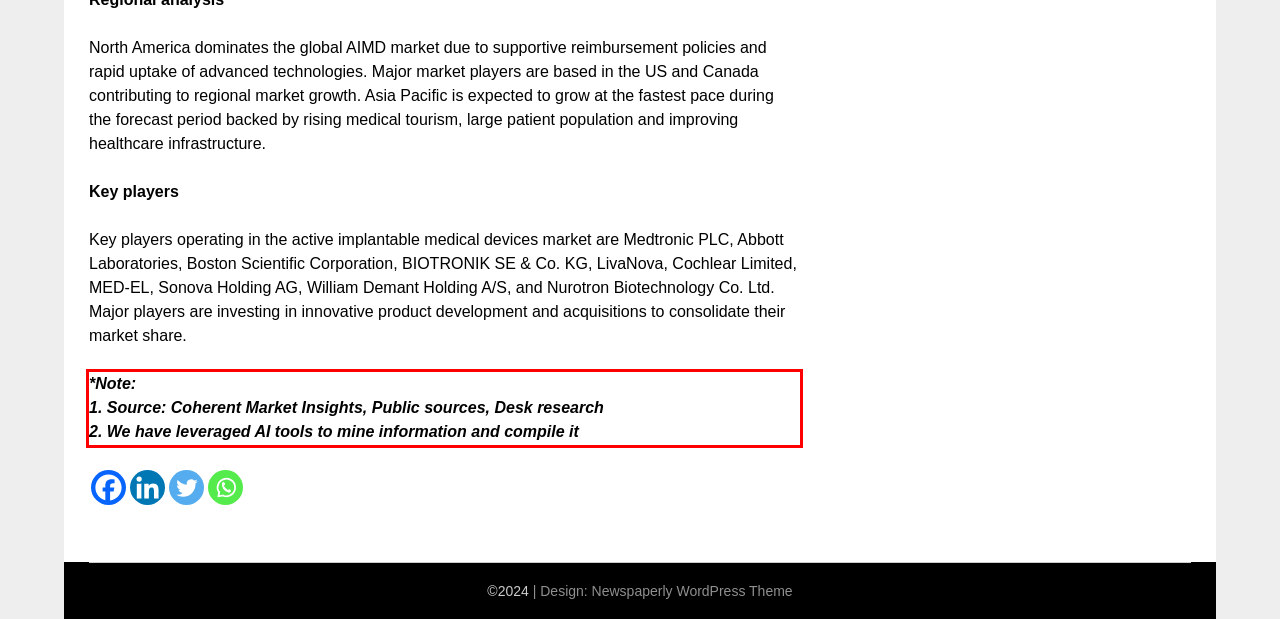You are given a screenshot of a webpage with a UI element highlighted by a red bounding box. Please perform OCR on the text content within this red bounding box.

*Note: 1. Source: Coherent Market Insights, Public sources, Desk research 2. We have leveraged AI tools to mine information and compile it